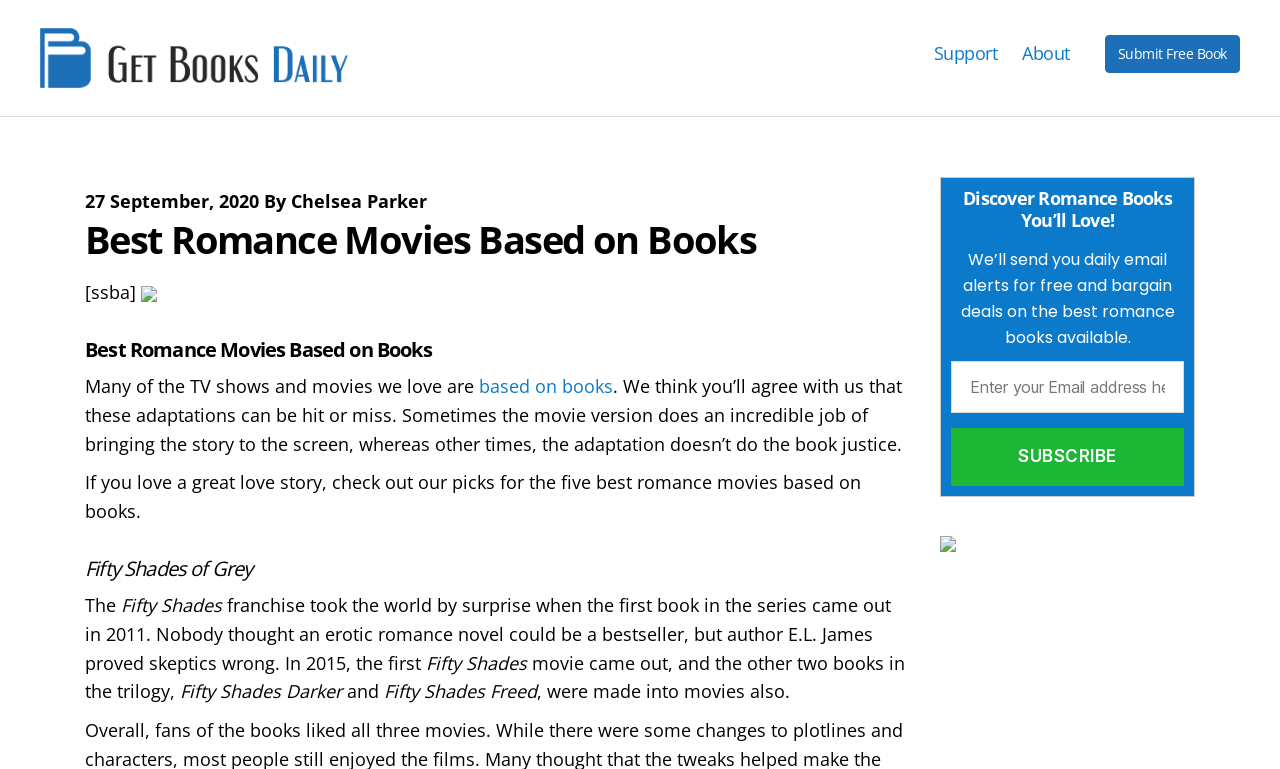Please determine and provide the text content of the webpage's heading.

Best Romance Movies Based on Books